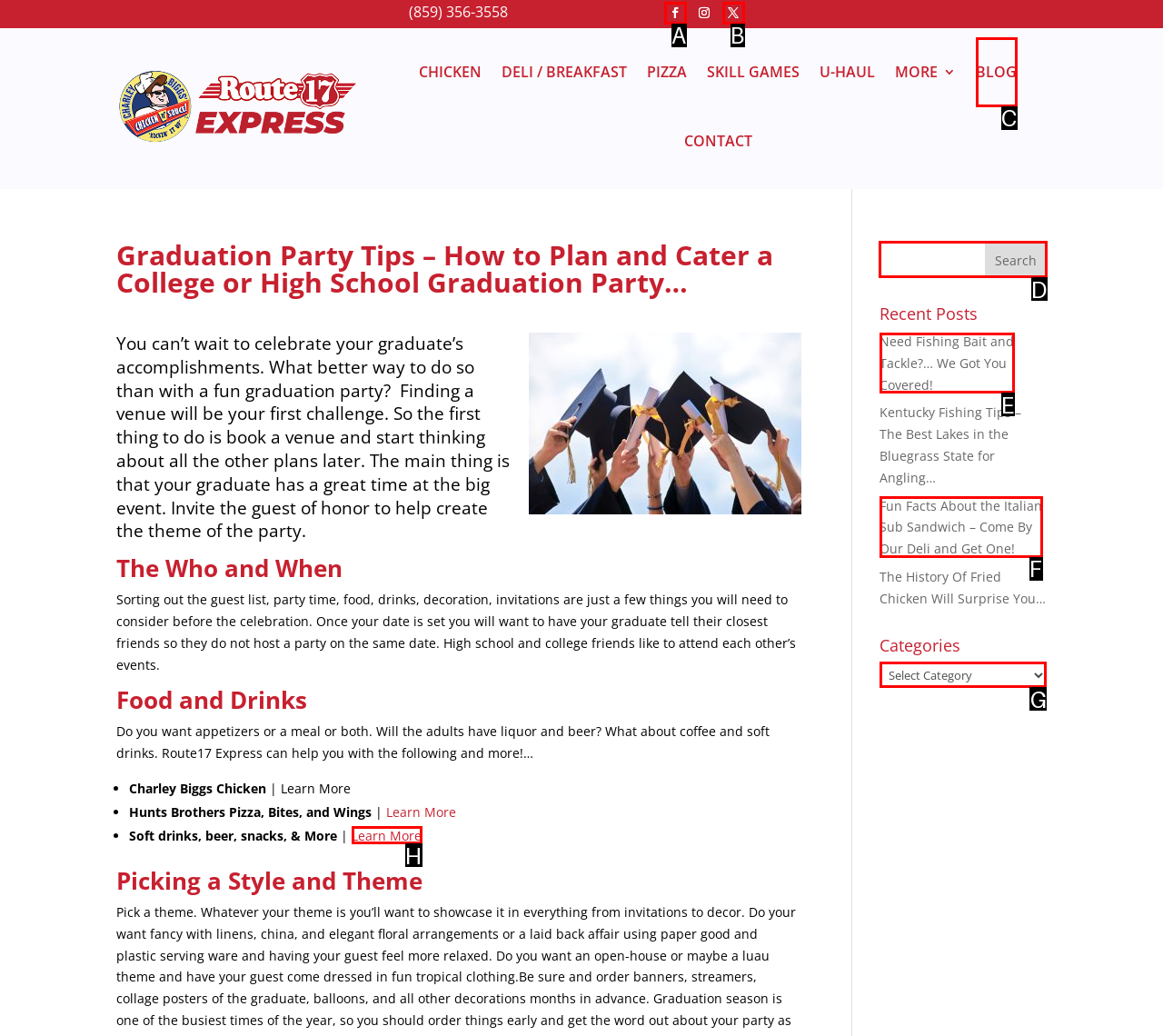Look at the highlighted elements in the screenshot and tell me which letter corresponds to the task: Search for something.

D